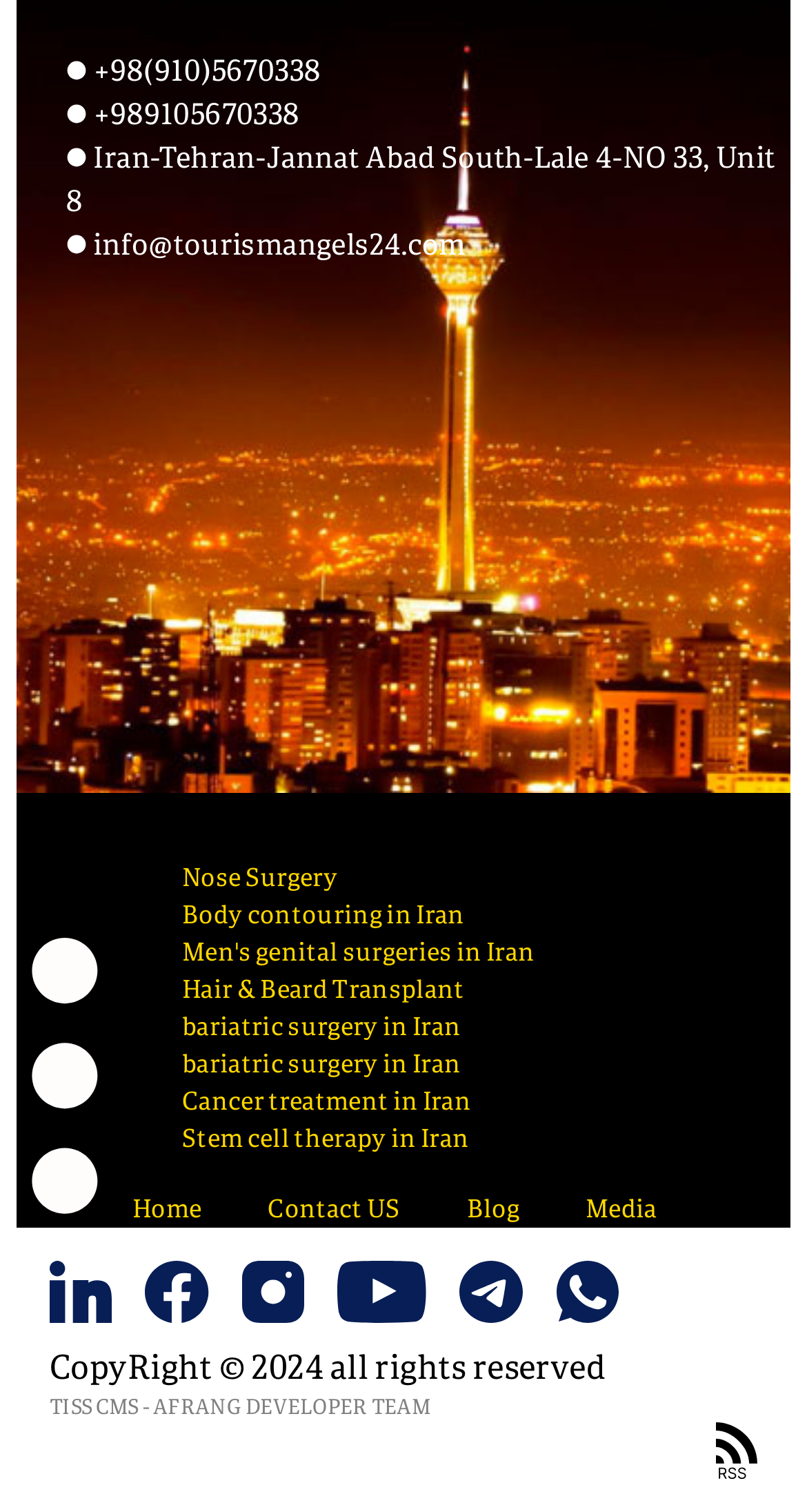Identify the bounding box coordinates for the element you need to click to achieve the following task: "Click the 'Home' link". Provide the bounding box coordinates as four float numbers between 0 and 1, in the form [left, top, right, bottom].

[0.164, 0.787, 0.25, 0.812]